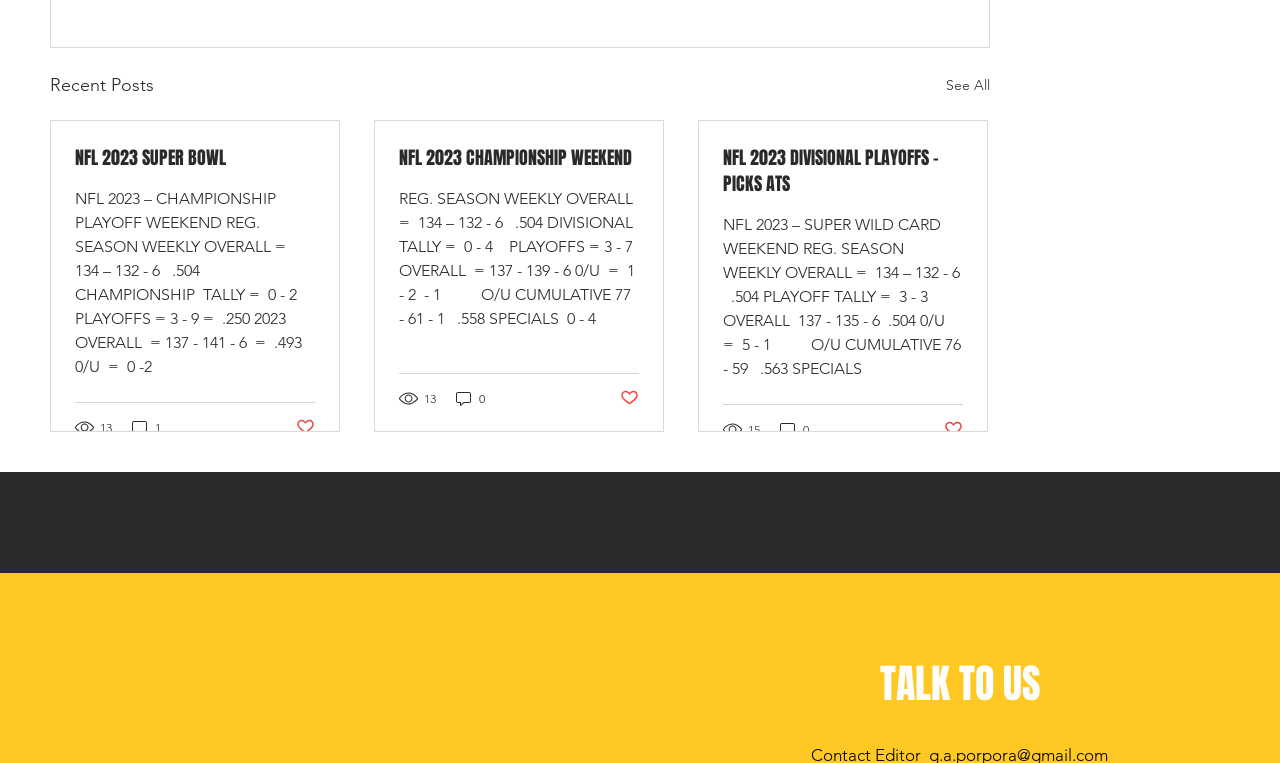Determine the bounding box coordinates of the element that should be clicked to execute the following command: "Like the NFL 2023 DIVISIONAL PLAYOFFS - PICKS ATS post".

[0.738, 0.548, 0.752, 0.576]